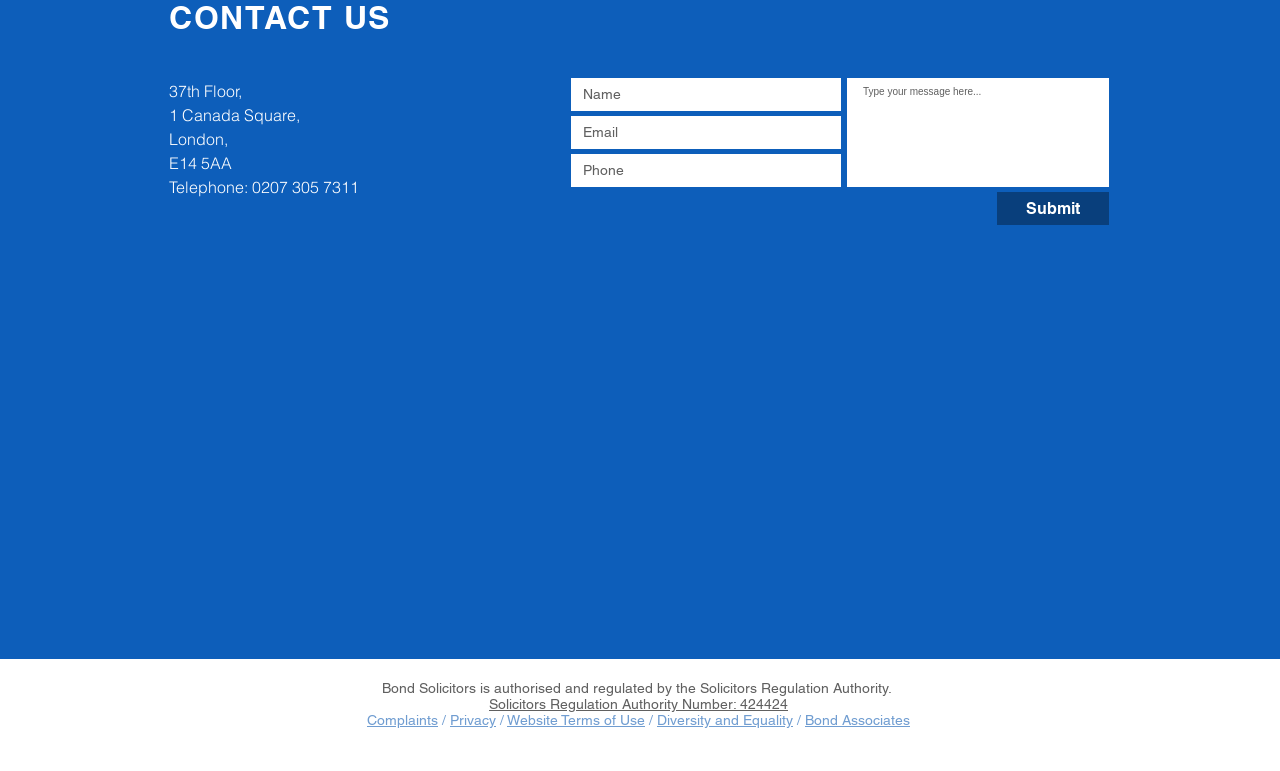Identify the bounding box coordinates of the area you need to click to perform the following instruction: "Enter your name".

[0.446, 0.102, 0.657, 0.144]